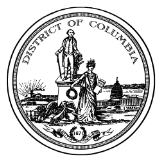Answer with a single word or phrase: 
What is the circular design surrounding the seal?

the words DISTRICT OF COLUMBIA